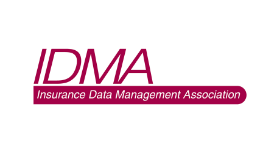Answer the question briefly using a single word or phrase: 
What is the full name of the organization?

Insurance Data Management Association